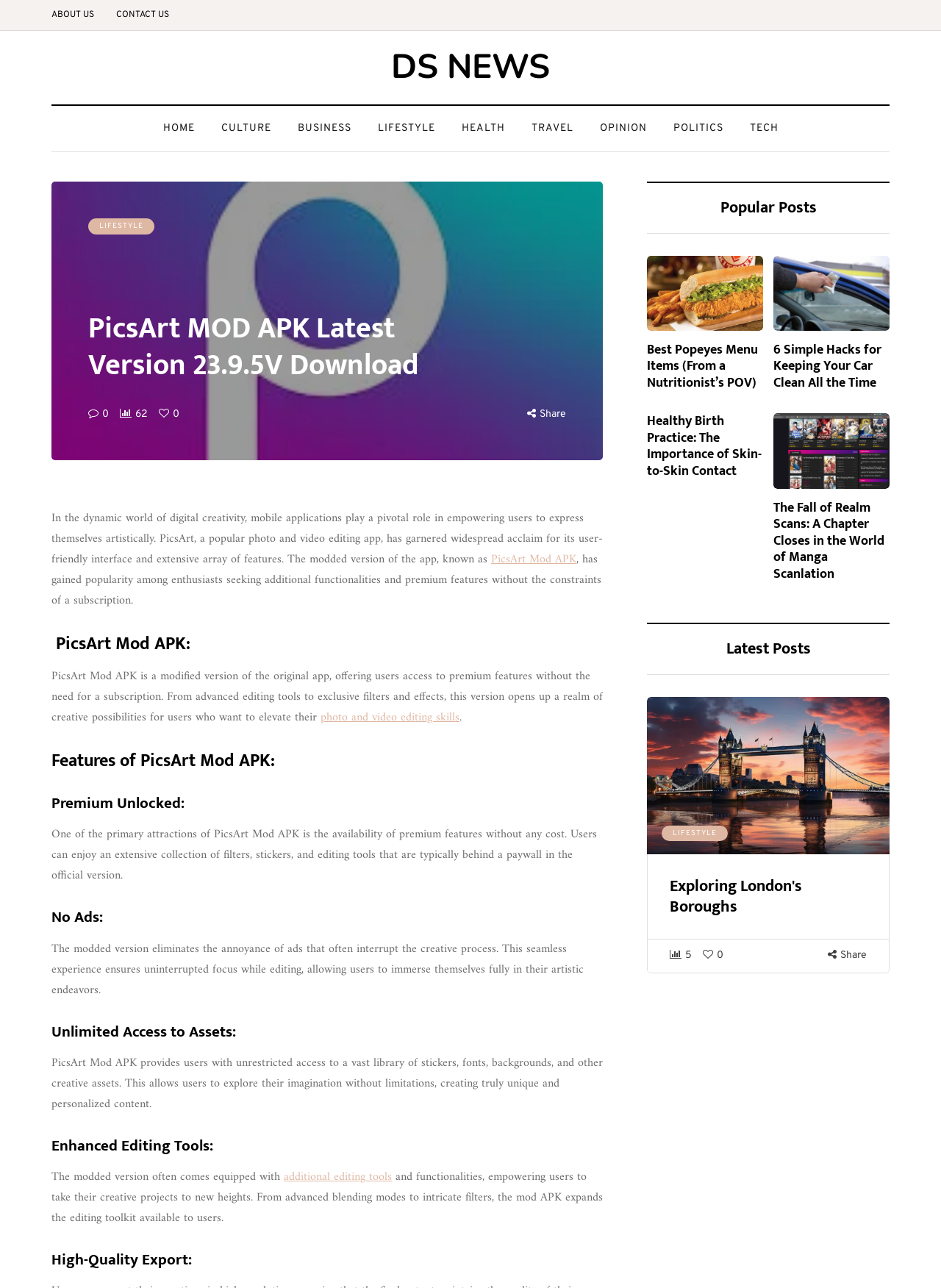Based on the element description: "photo and video editing skills", identify the UI element and provide its bounding box coordinates. Use four float numbers between 0 and 1, [left, top, right, bottom].

[0.341, 0.549, 0.488, 0.565]